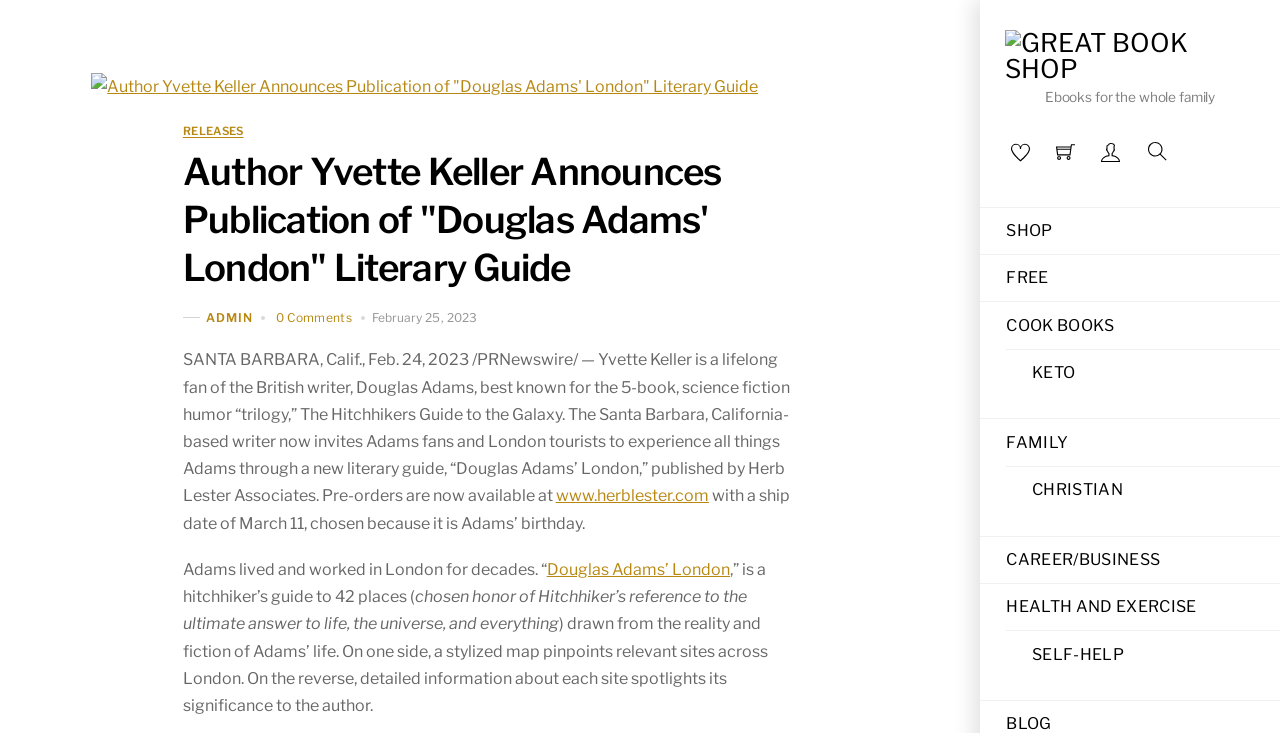Using the elements shown in the image, answer the question comprehensively: What is the profession of Yvette Keller?

The answer can be inferred from the text content of the webpage, specifically in the sentence 'Santa Barbara, California-based writer now invites Adams fans...' which indicates that Yvette Keller is a writer.